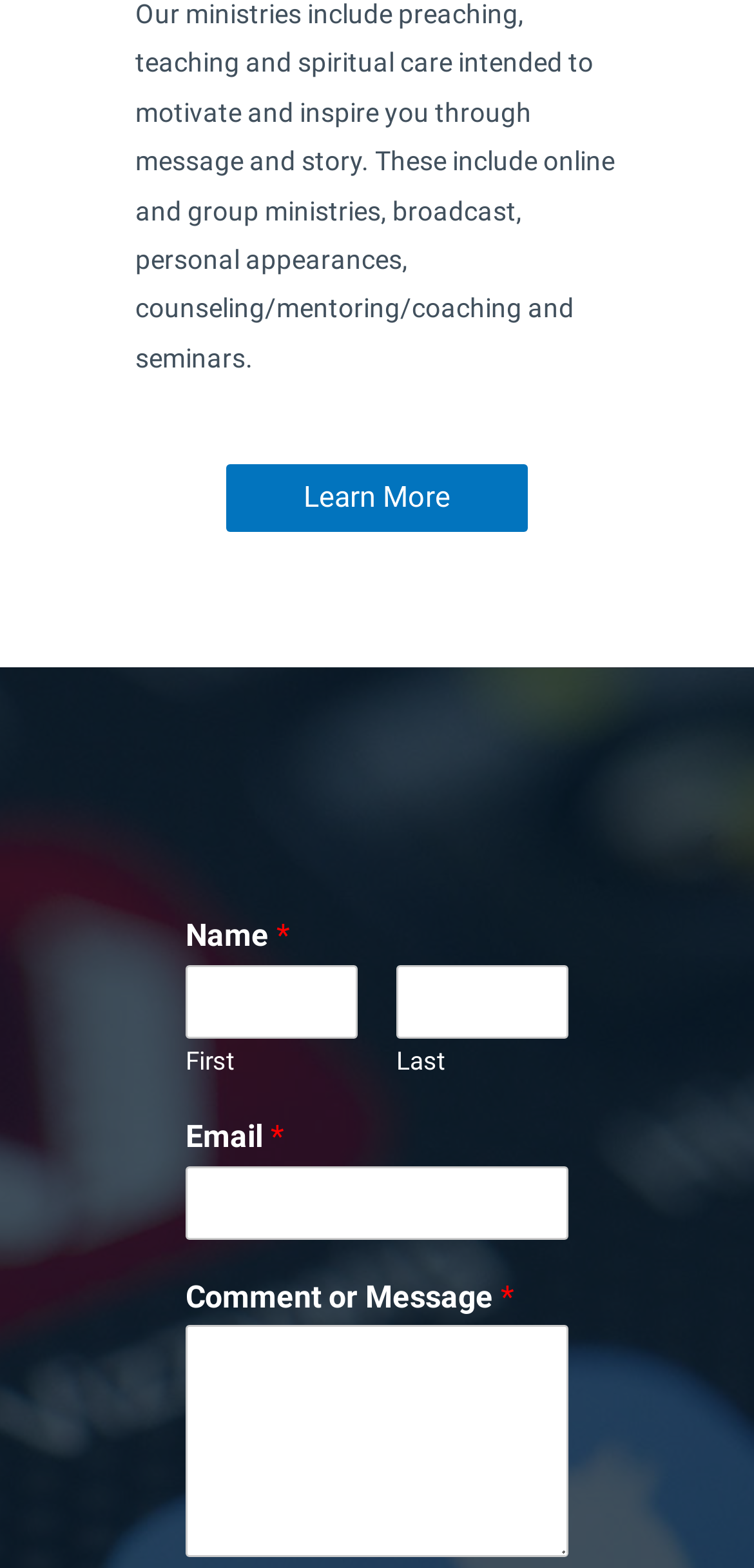Given the element description, predict the bounding box coordinates in the format (top-left x, top-left y, bottom-right x, bottom-right y). Make sure all values are between 0 and 1. Here is the element description: Learn More

[0.3, 0.296, 0.7, 0.339]